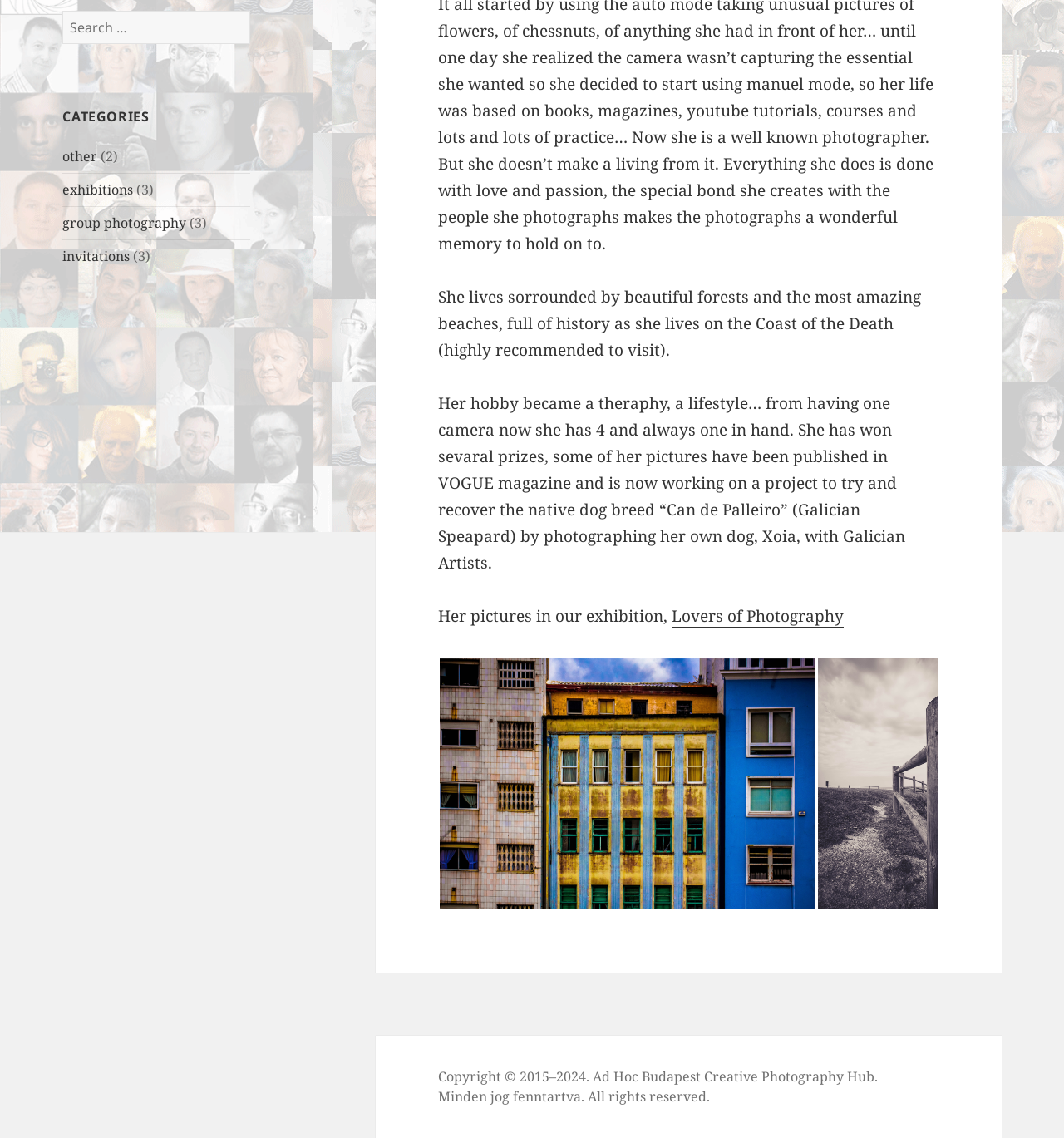Extract the bounding box coordinates of the UI element described by: "Fantasy Knuckleheads". The coordinates should include four float numbers ranging from 0 to 1, e.g., [left, top, right, bottom].

None